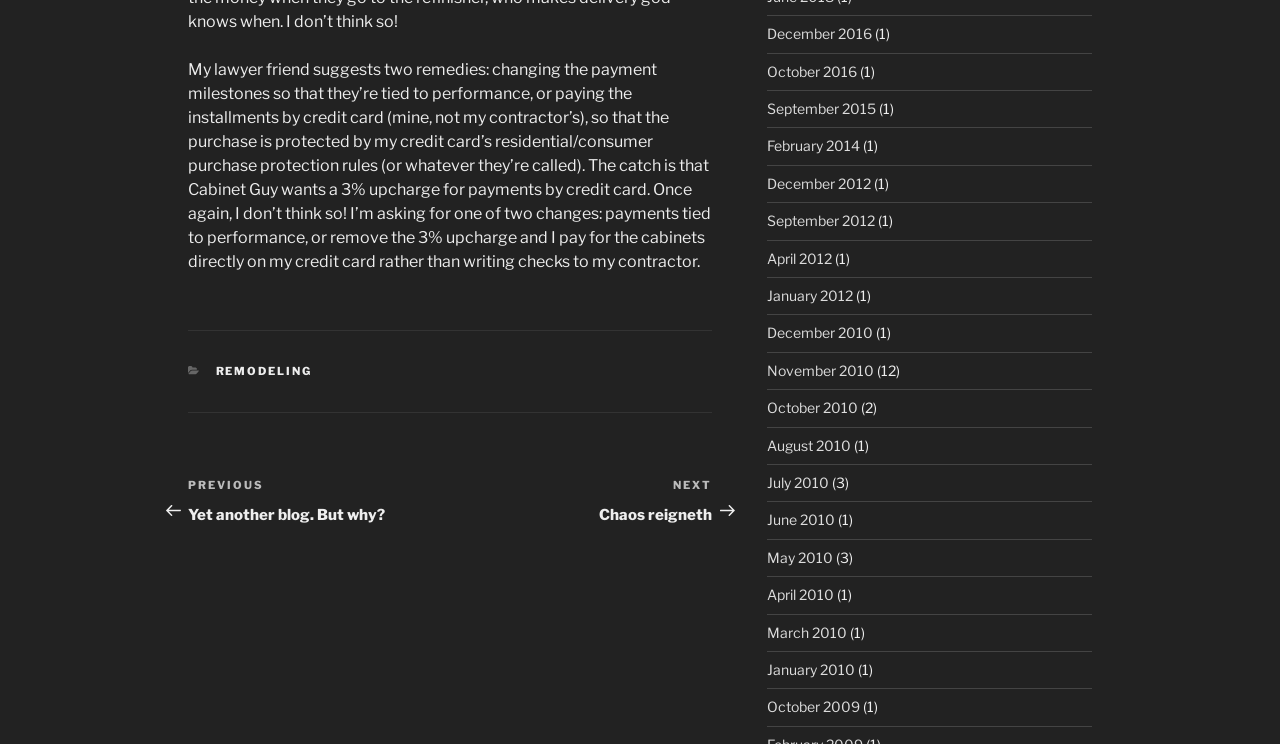From the given element description: "October 2016", find the bounding box for the UI element. Provide the coordinates as four float numbers between 0 and 1, in the order [left, top, right, bottom].

[0.599, 0.084, 0.669, 0.107]